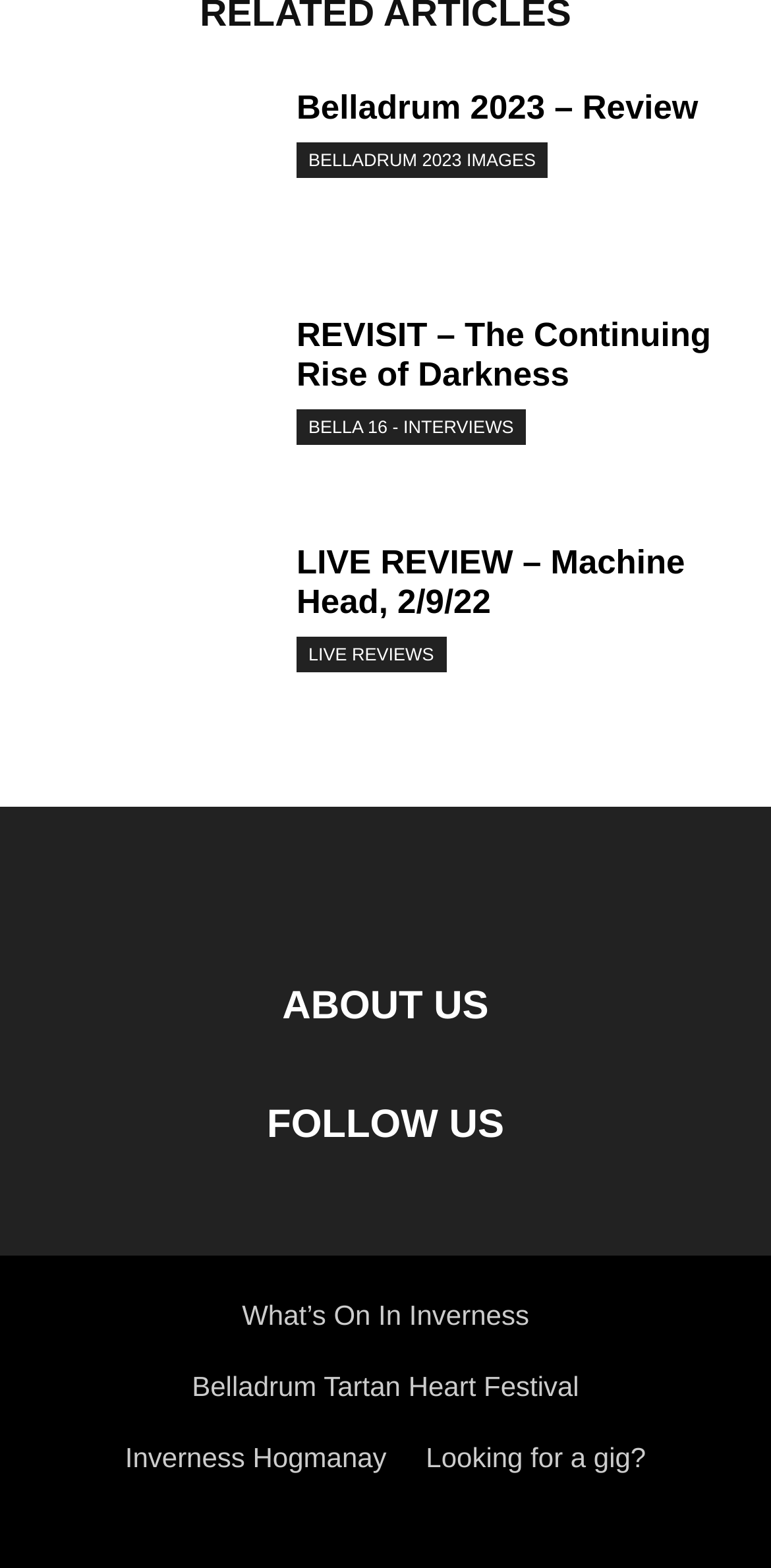Find the bounding box coordinates of the clickable region needed to perform the following instruction: "view Belladrum 2023 images". The coordinates should be provided as four float numbers between 0 and 1, i.e., [left, top, right, bottom].

[0.385, 0.091, 0.71, 0.113]